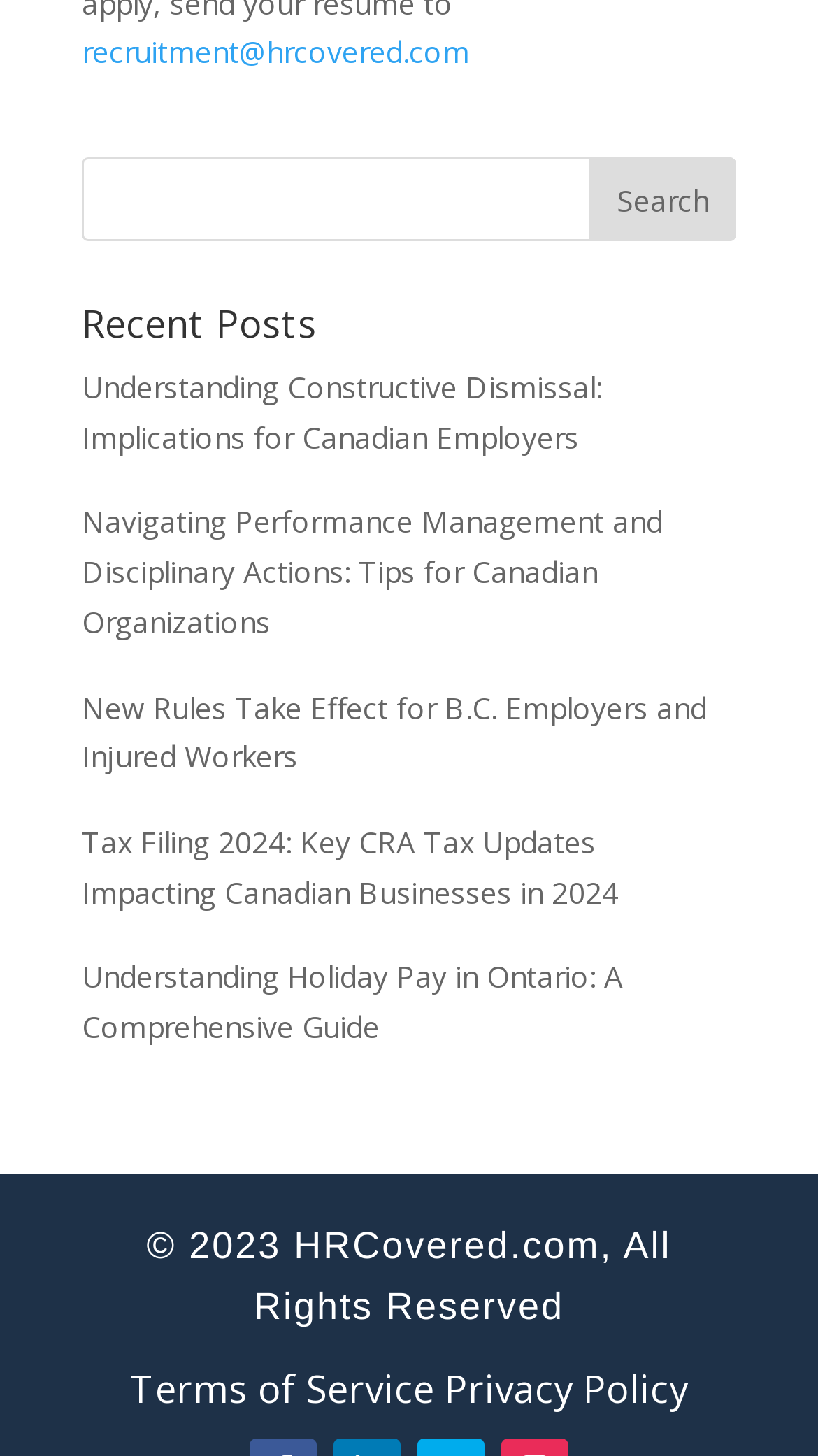Predict the bounding box of the UI element based on this description: "Privacy Policy".

[0.544, 0.936, 0.841, 0.97]